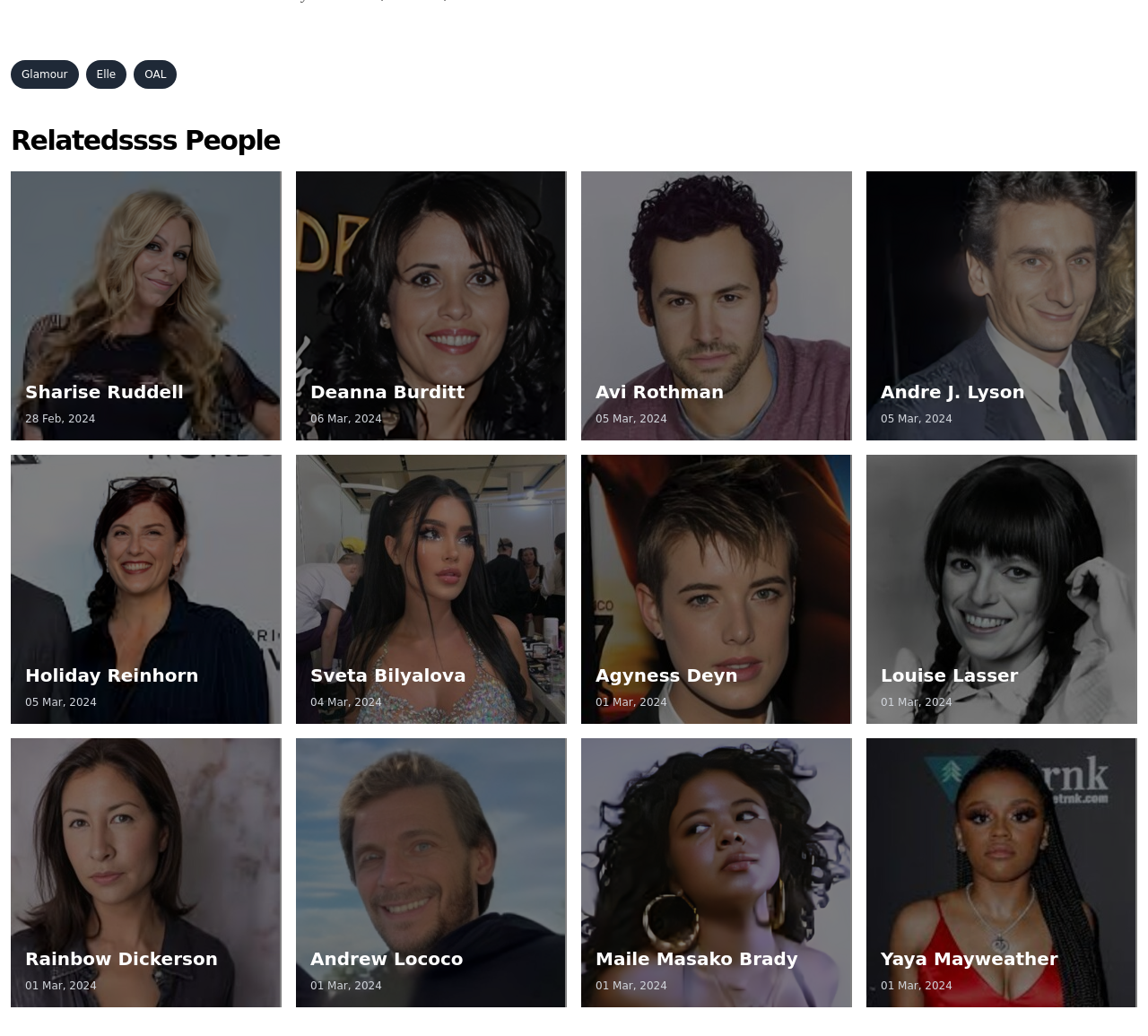Please locate the bounding box coordinates of the element's region that needs to be clicked to follow the instruction: "Check out Agyness Deyn's page". The bounding box coordinates should be provided as four float numbers between 0 and 1, i.e., [left, top, right, bottom].

[0.506, 0.439, 0.742, 0.699]